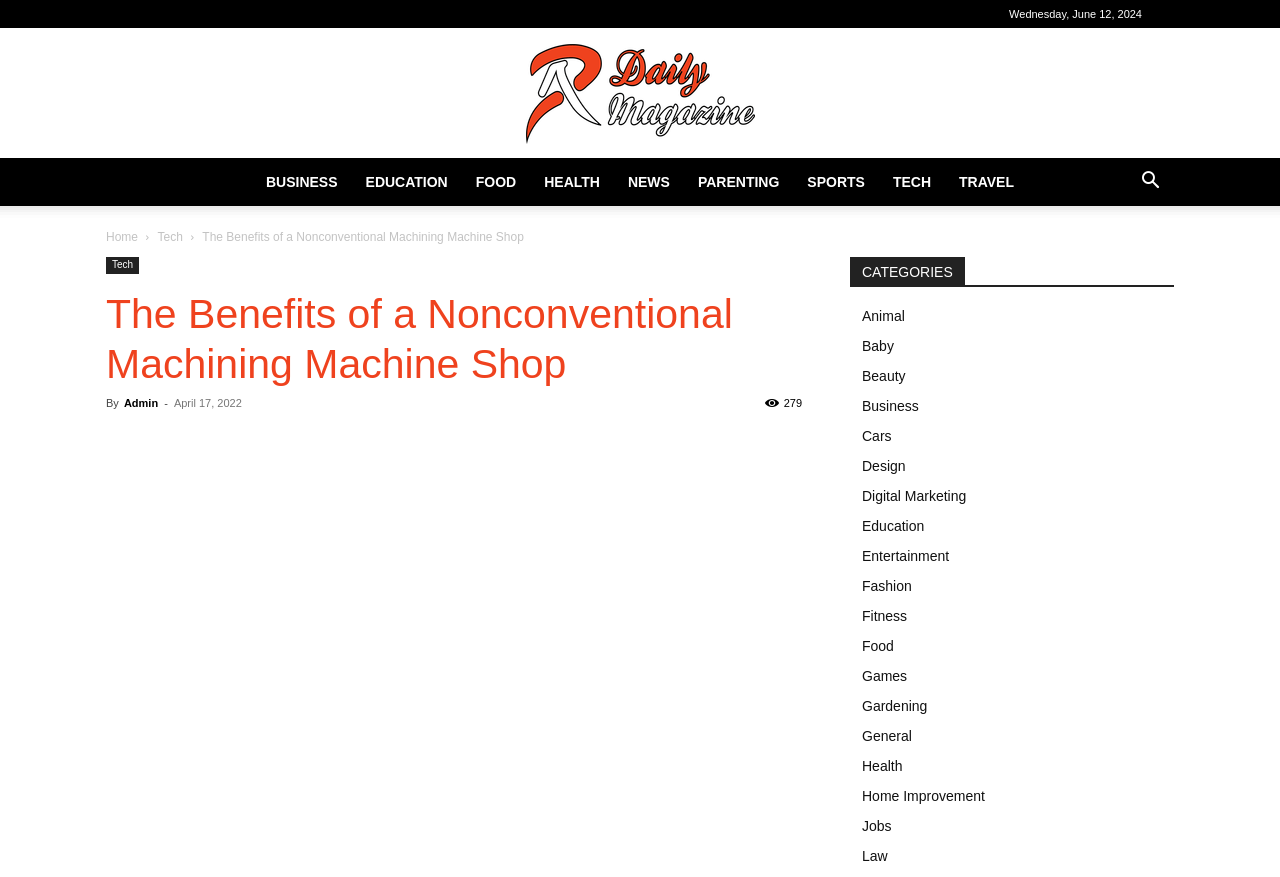Elaborate on the different components and information displayed on the webpage.

The webpage is an article from AR Daily Magazine, with the title "The Benefits of a Nonconventional Machining Machine Shop" and a subtitle "By Admin" dated April 17, 2022. At the top, there is a navigation bar with links to various categories, including BUSINESS, EDUCATION, FOOD, HEALTH, NEWS, PARENTING, SPORTS, TECH, and TRAVEL. Below the navigation bar, there is a search button on the right side.

The main content of the article is divided into two sections. On the left side, there is a list of categories, including Animal, Baby, Beauty, Business, Cars, Design, Digital Marketing, Education, Entertainment, Fashion, Fitness, Food, Games, Gardening, General, Health, Home Improvement, Jobs, and Law. On the right side, there is the article content, which starts with a heading "The Benefits of a Nonconventional Machining Machine Shop" followed by the article text. The article text is not summarized here, but it appears to discuss the evolution of machining methods over time.

At the top-left corner, there is a link to the magazine's homepage, and below it, there is a link to the Tech category. The date "Wednesday, June 12, 2024" is displayed at the top-right corner.